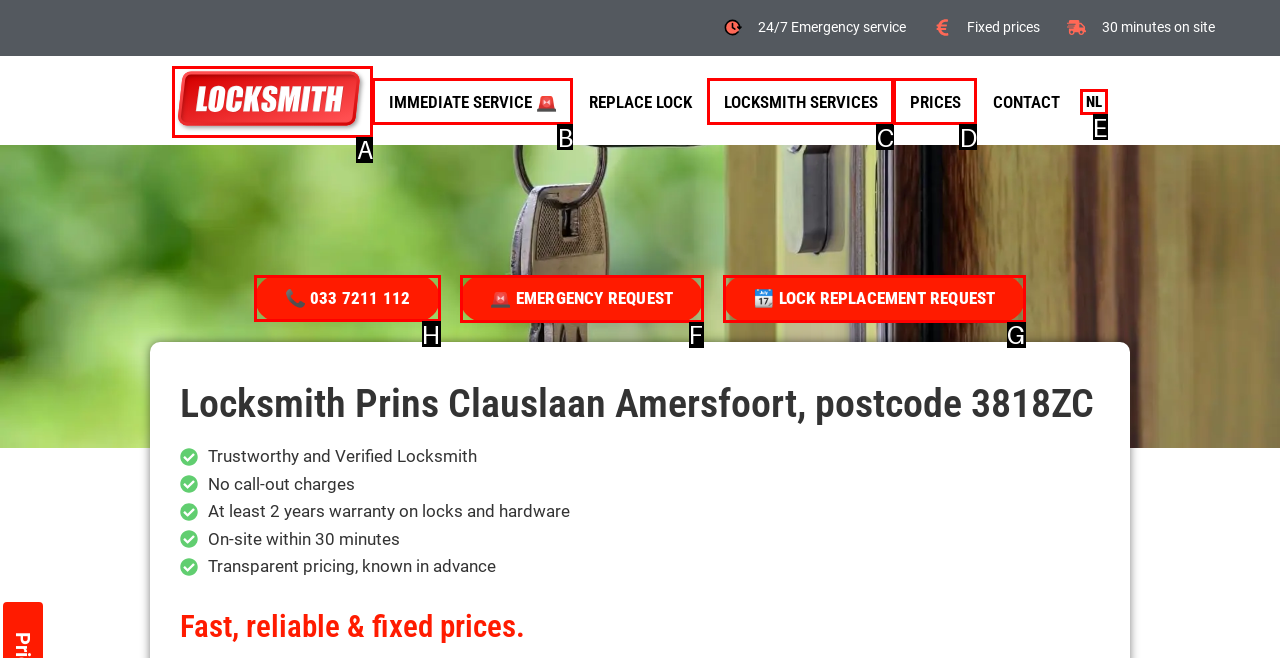Determine the right option to click to perform this task: Call the locksmith using the phone number
Answer with the correct letter from the given choices directly.

H